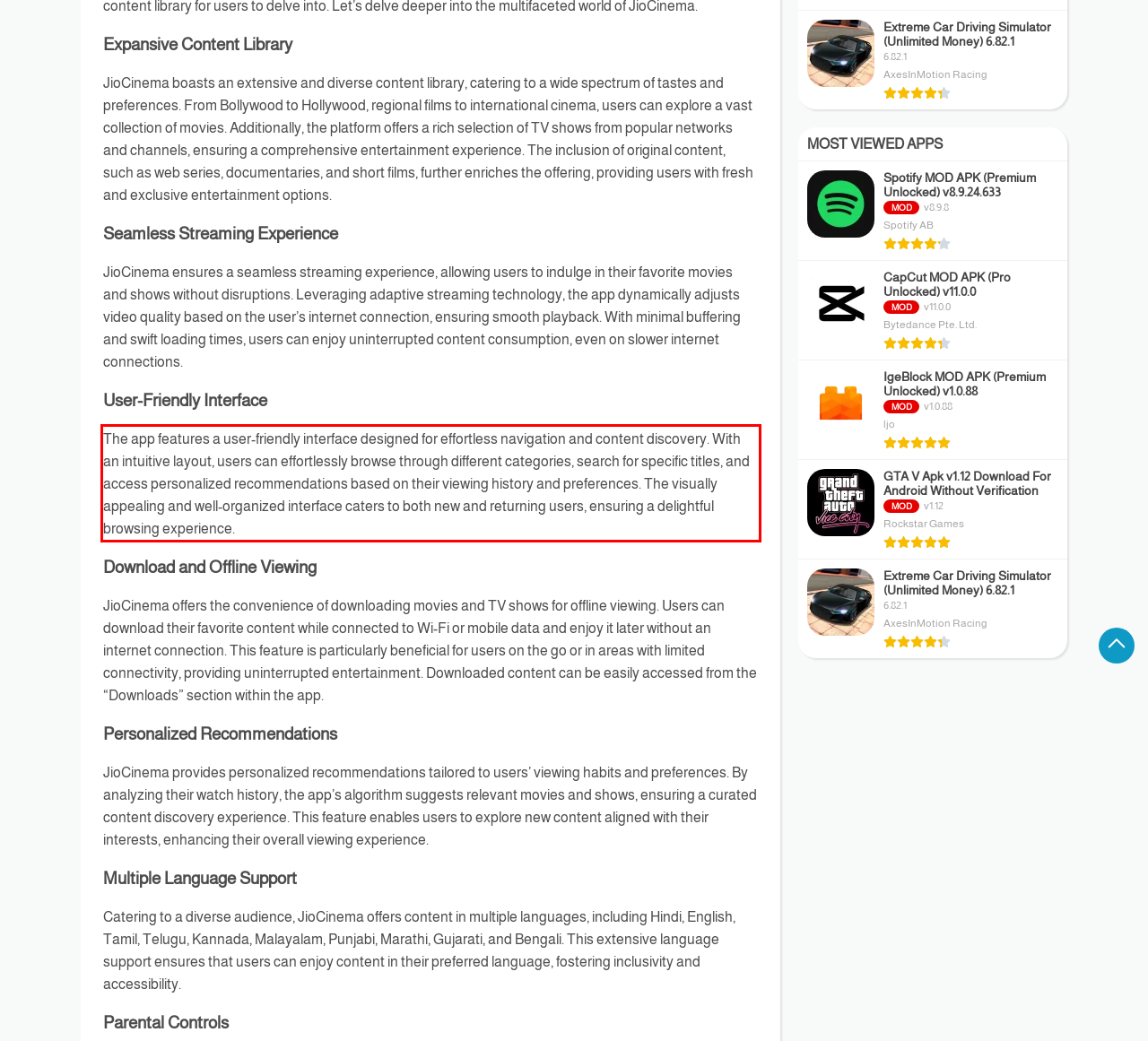You are presented with a screenshot containing a red rectangle. Extract the text found inside this red bounding box.

The app features a user-friendly interface designed for effortless navigation and content discovery. With an intuitive layout, users can effortlessly browse through different categories, search for specific titles, and access personalized recommendations based on their viewing history and preferences. The visually appealing and well-organized interface caters to both new and returning users, ensuring a delightful browsing experience.